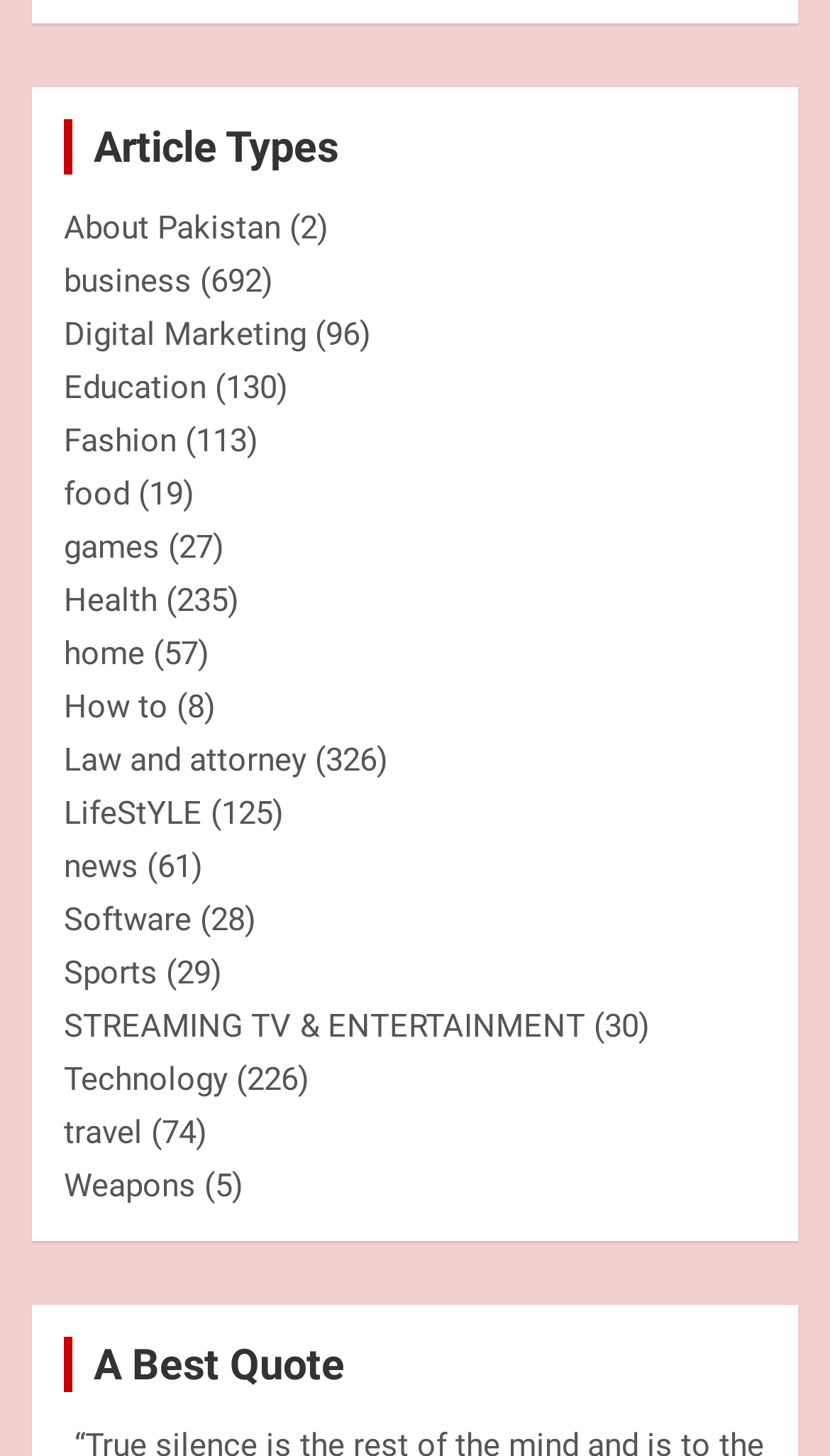Can you find the bounding box coordinates for the element to click on to achieve the instruction: "Click on the 'About Pakistan' link"?

[0.077, 0.144, 0.338, 0.17]